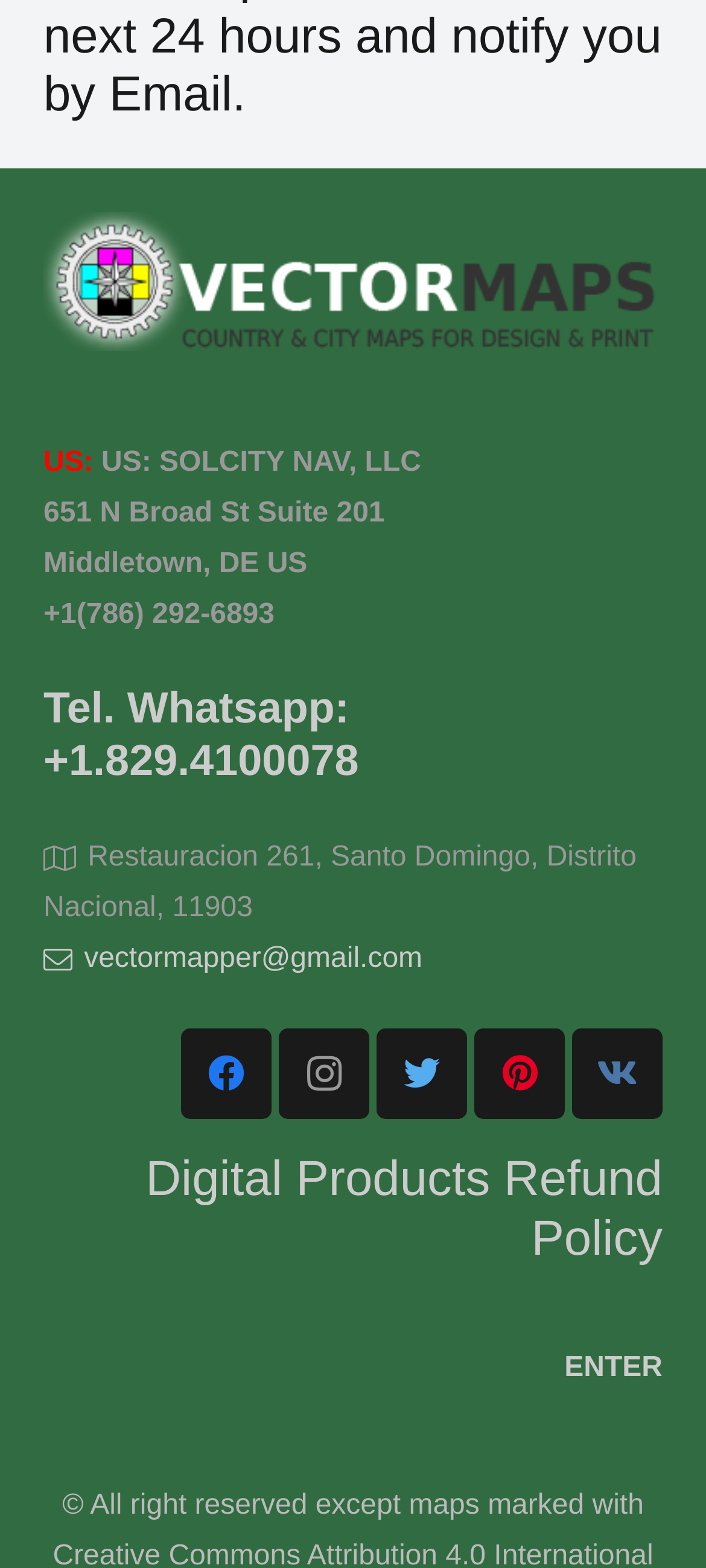Please identify the bounding box coordinates of the area that needs to be clicked to fulfill the following instruction: "Read the Digital Products Refund Policy."

[0.206, 0.734, 0.938, 0.807]